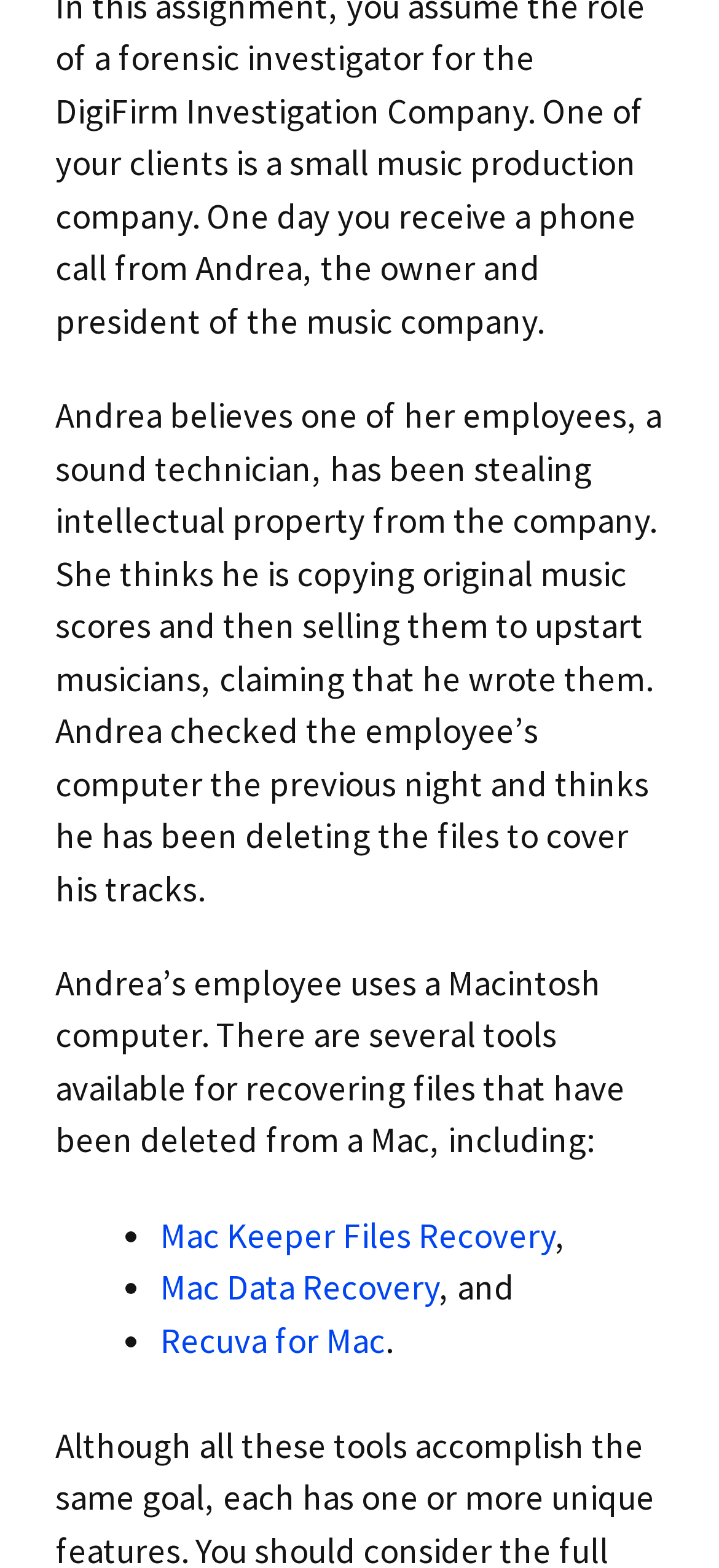What type of computer does Andrea's employee use?
Provide a fully detailed and comprehensive answer to the question.

The text states that Andrea's employee uses a Macintosh computer, which is relevant to the discussion of recovering deleted files.